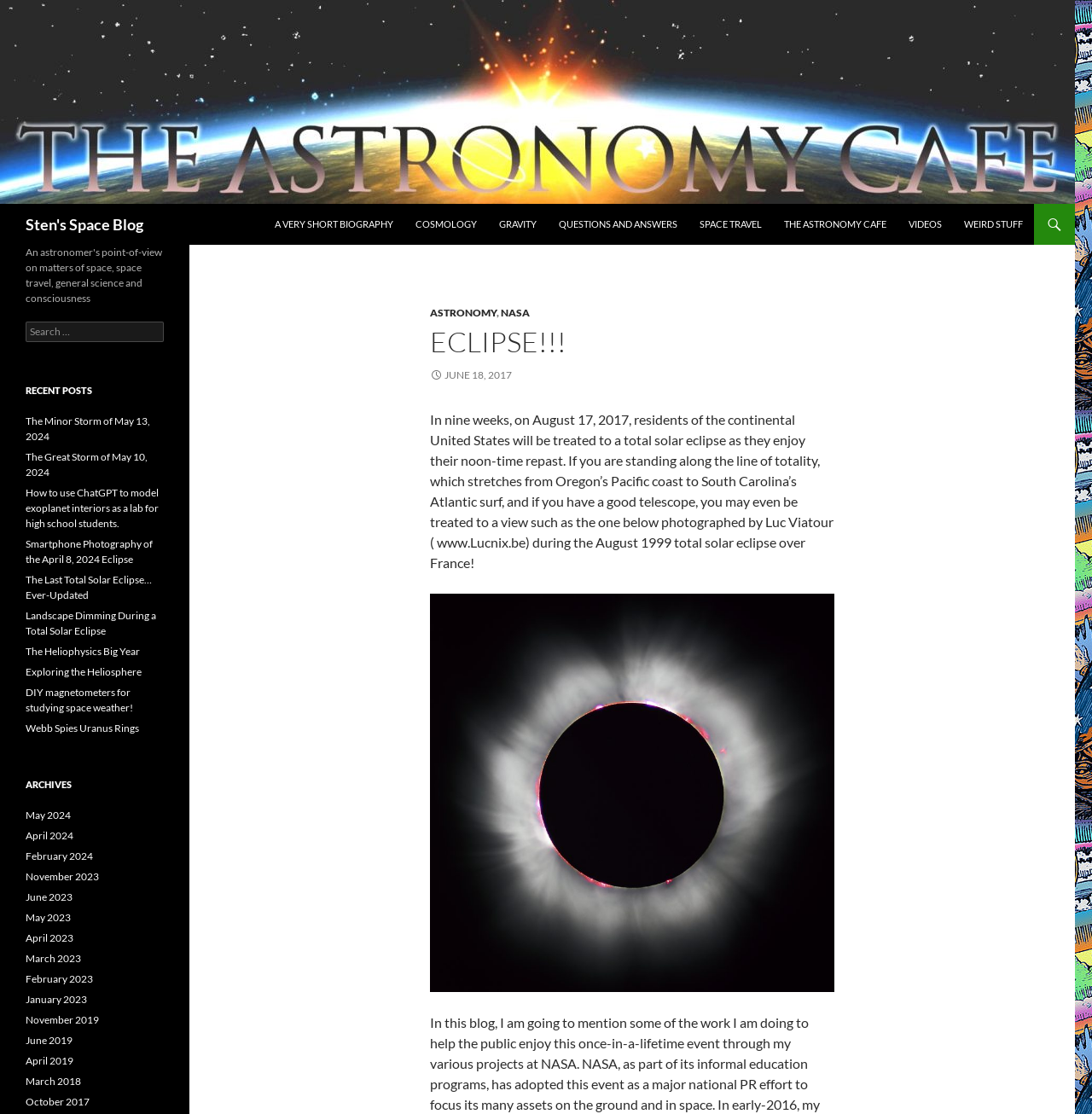Find the bounding box coordinates of the clickable area that will achieve the following instruction: "Click on the link 'insurance'".

None